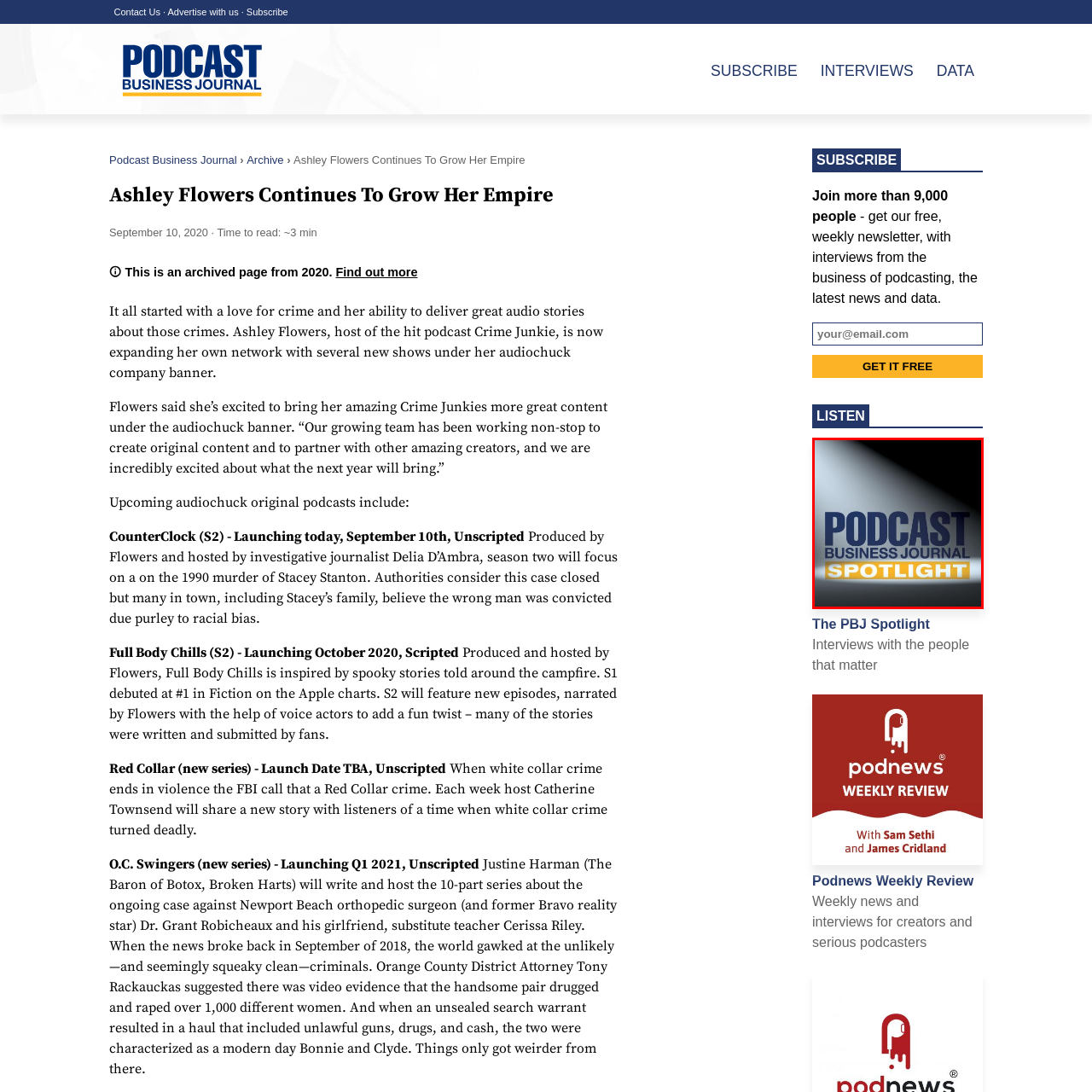Analyze the image surrounded by the red box and respond concisely: What is the purpose of the 'Podcast Business Journal Spotlight'?

Highlighting notable podcasts or creators